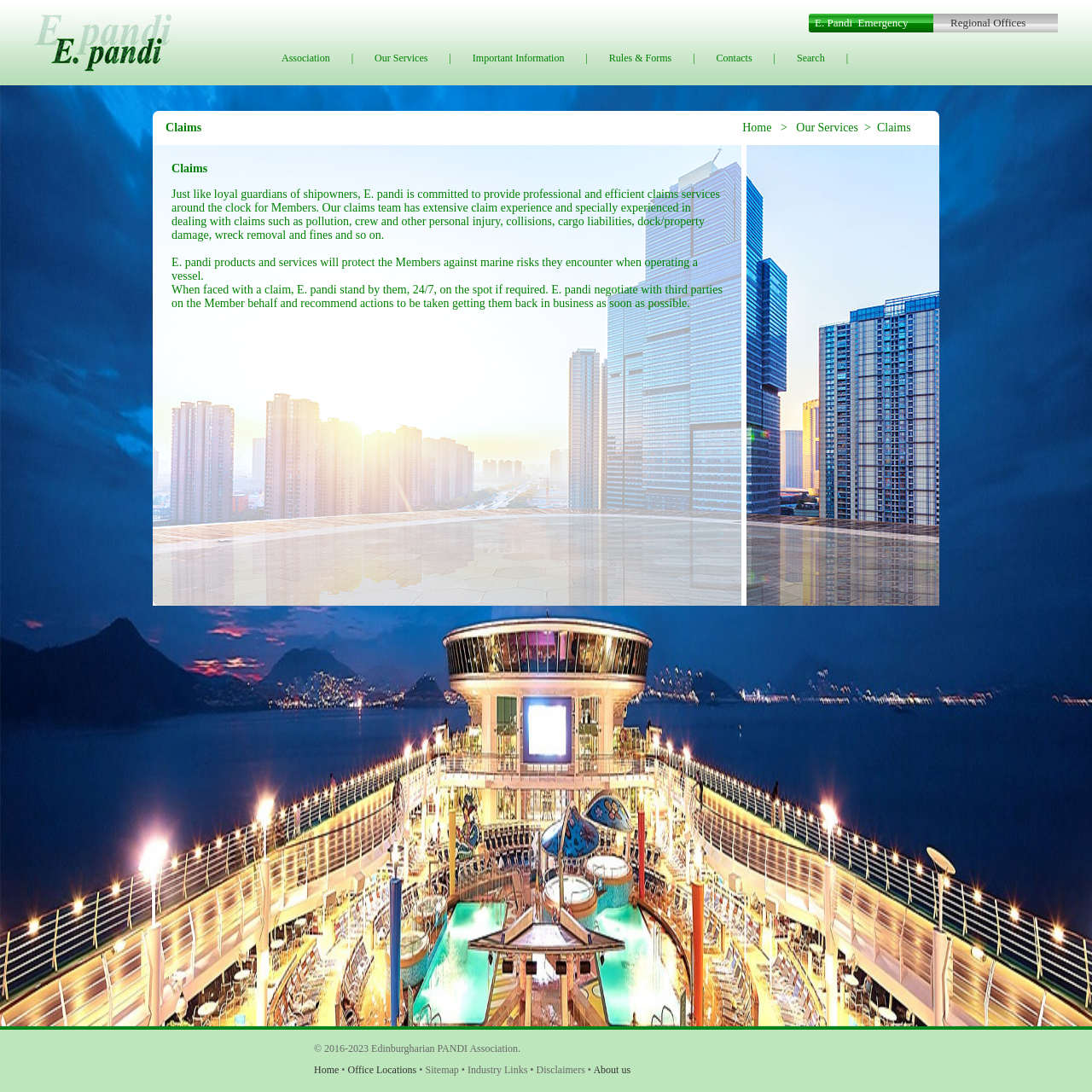Determine the bounding box of the UI element mentioned here: "Rules & Forms". The coordinates must be in the format [left, top, right, bottom] with values ranging from 0 to 1.

[0.538, 0.03, 0.635, 0.041]